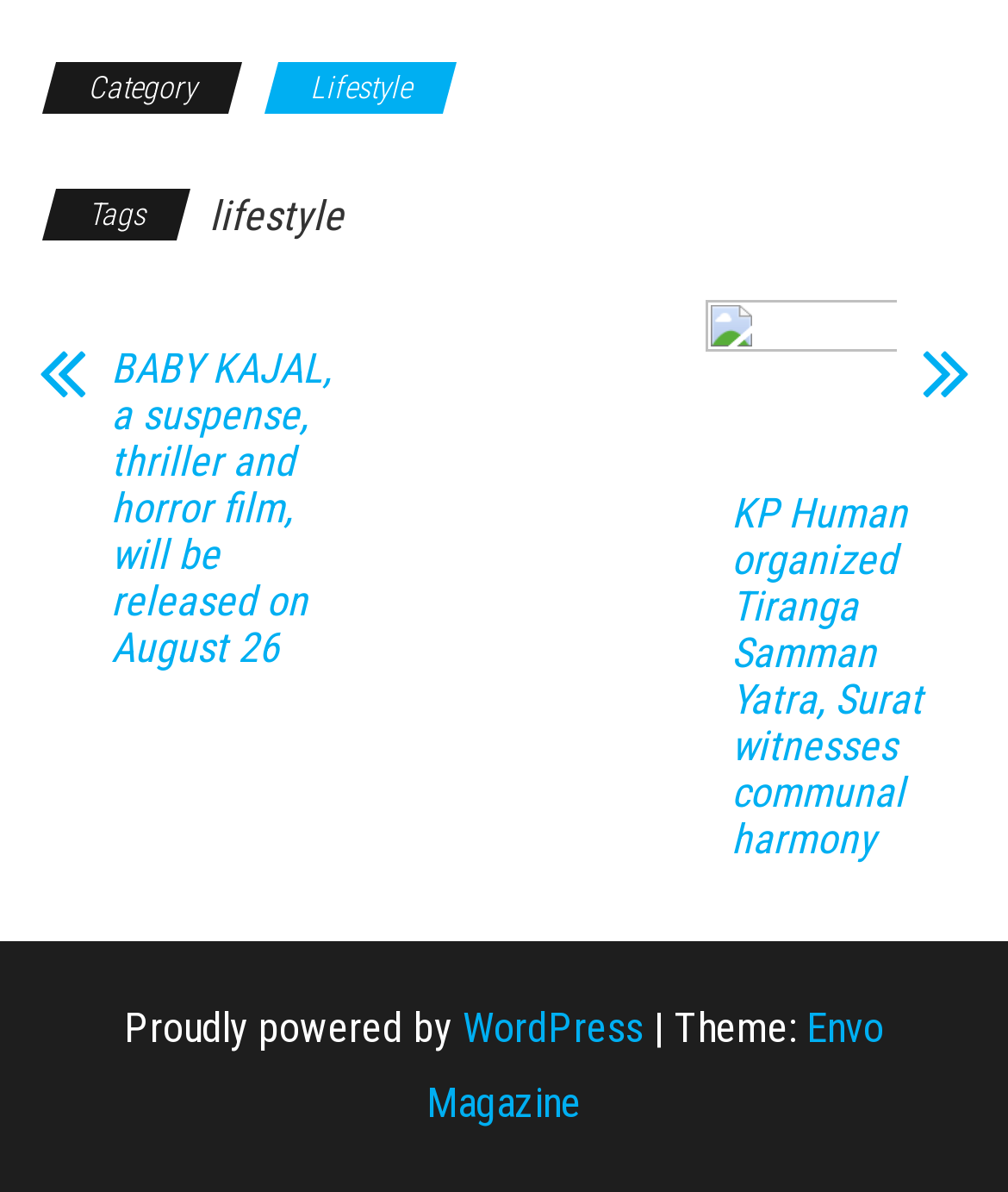Answer succinctly with a single word or phrase:
How many links are there on the webpage?

8